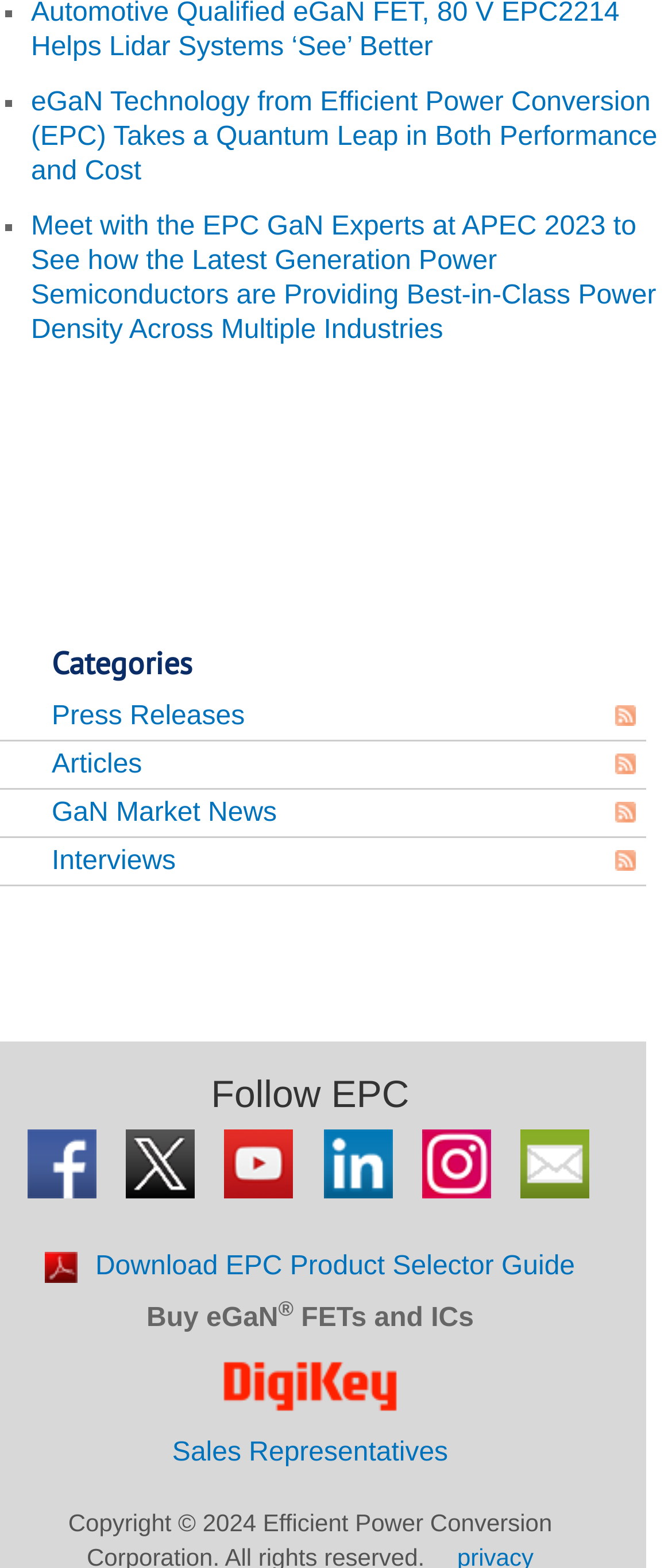Pinpoint the bounding box coordinates of the area that must be clicked to complete this instruction: "Click on the link to Fufa".

None